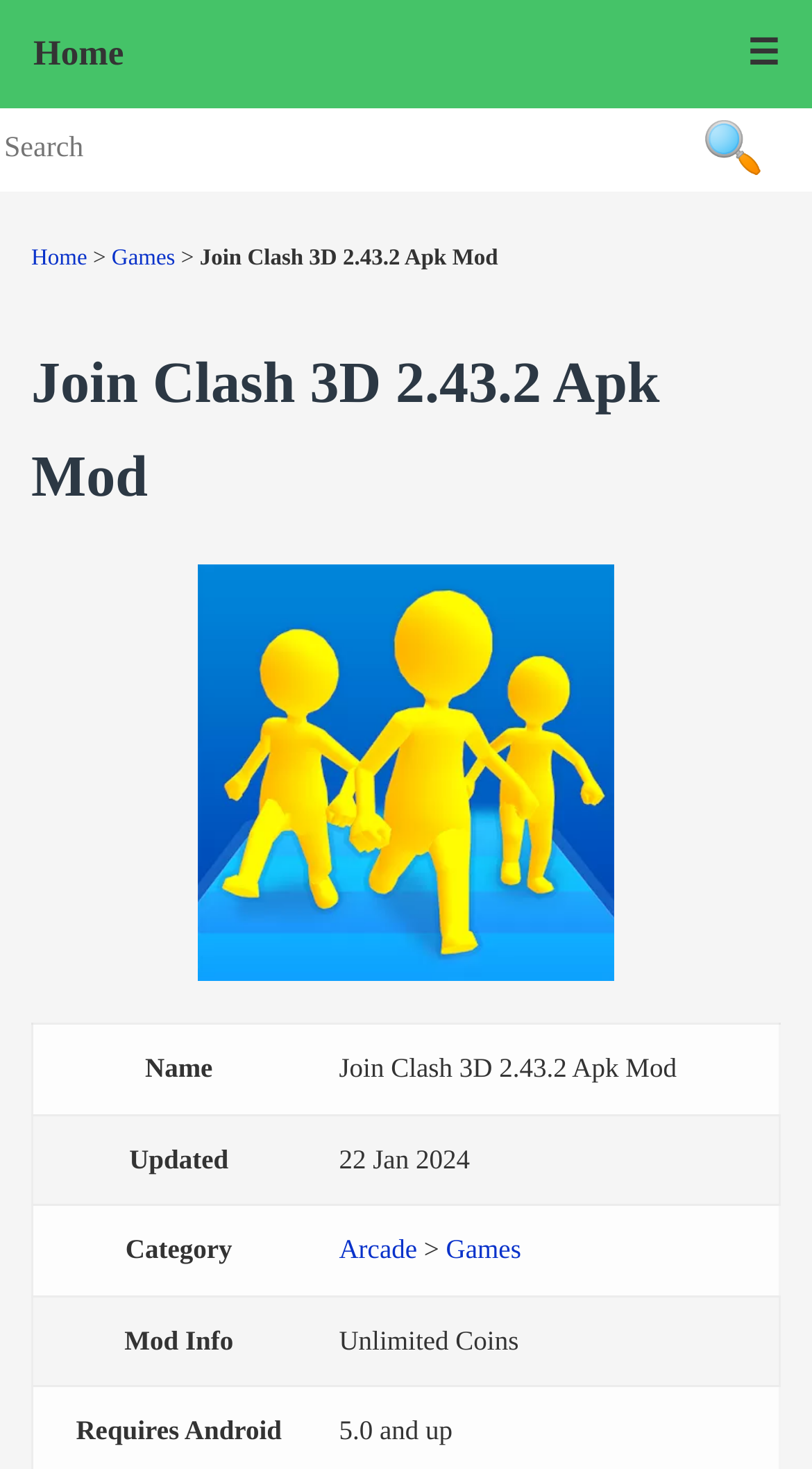Pinpoint the bounding box coordinates of the area that should be clicked to complete the following instruction: "go to home page". The coordinates must be given as four float numbers between 0 and 1, i.e., [left, top, right, bottom].

[0.0, 0.0, 0.193, 0.074]